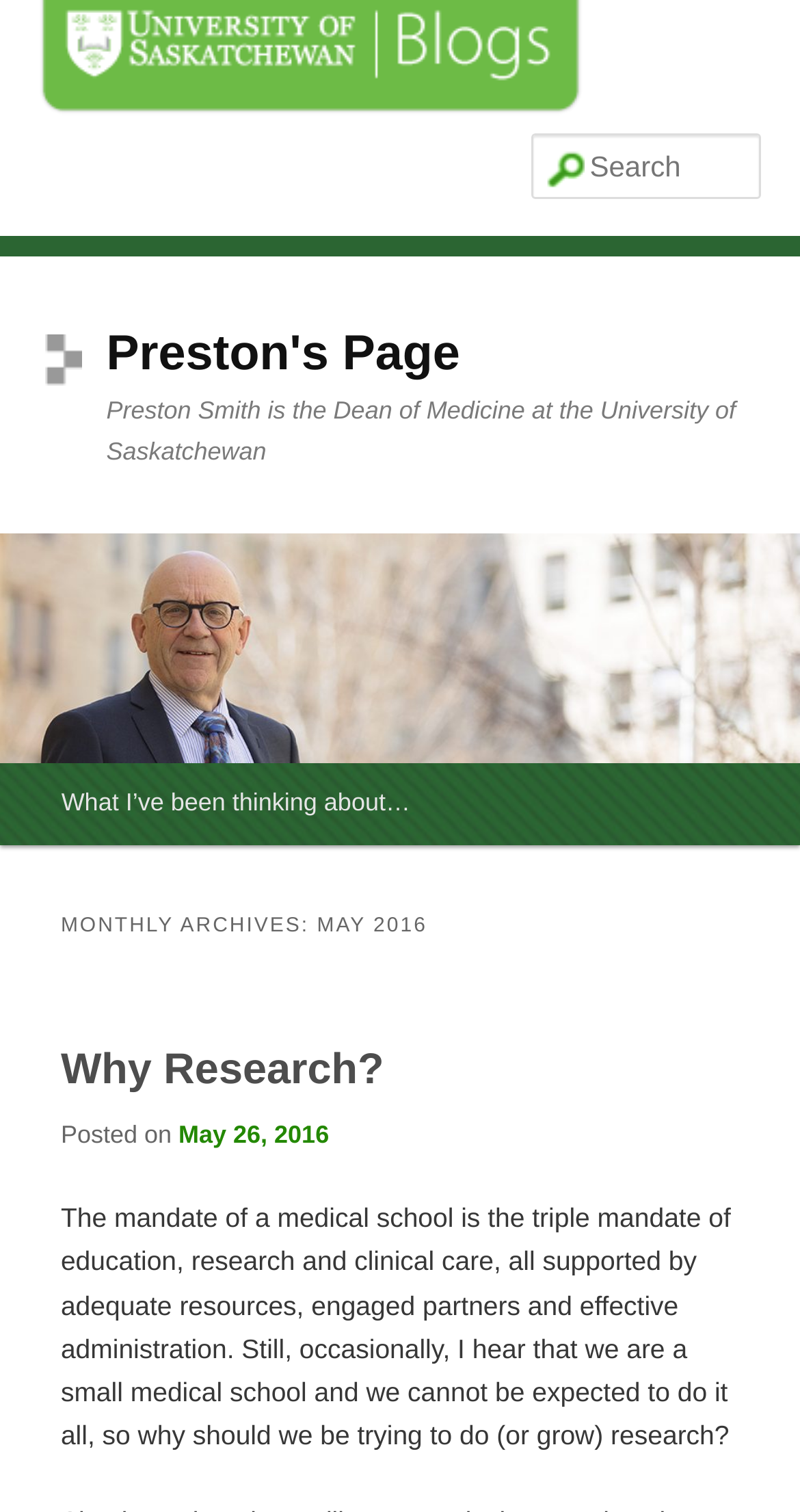Provide a thorough description of the webpage you see.

The webpage is titled "Preston's Page" and has a subtitle "May | 2016". At the top, there is a large heading "Preston's Page" with a link to the same title. Below it, there is a heading that describes Preston Smith as the Dean of Medicine at the University of Saskatchewan.

On the top right, there is a search box labeled "Search". Below the search box, there is a heading "Main menu" followed by two links to skip to primary and secondary content.

The main content of the page is divided into sections. The first section has a heading "MONTHLY ARCHIVES: MAY 2016" and contains a subheading "Why Research?" with a link to the same title. Below the subheading, there is a paragraph of text that discusses the mandate of a medical school, followed by a link to a specific date, "May 26, 2016", which also has a time element associated with it.

There are several links on the page, including "What I’ve been thinking about…" and "Skip to primary content" and "Skip to secondary content". The page has a total of 5 headings, 7 links, 1 search box, and 2 static text elements.